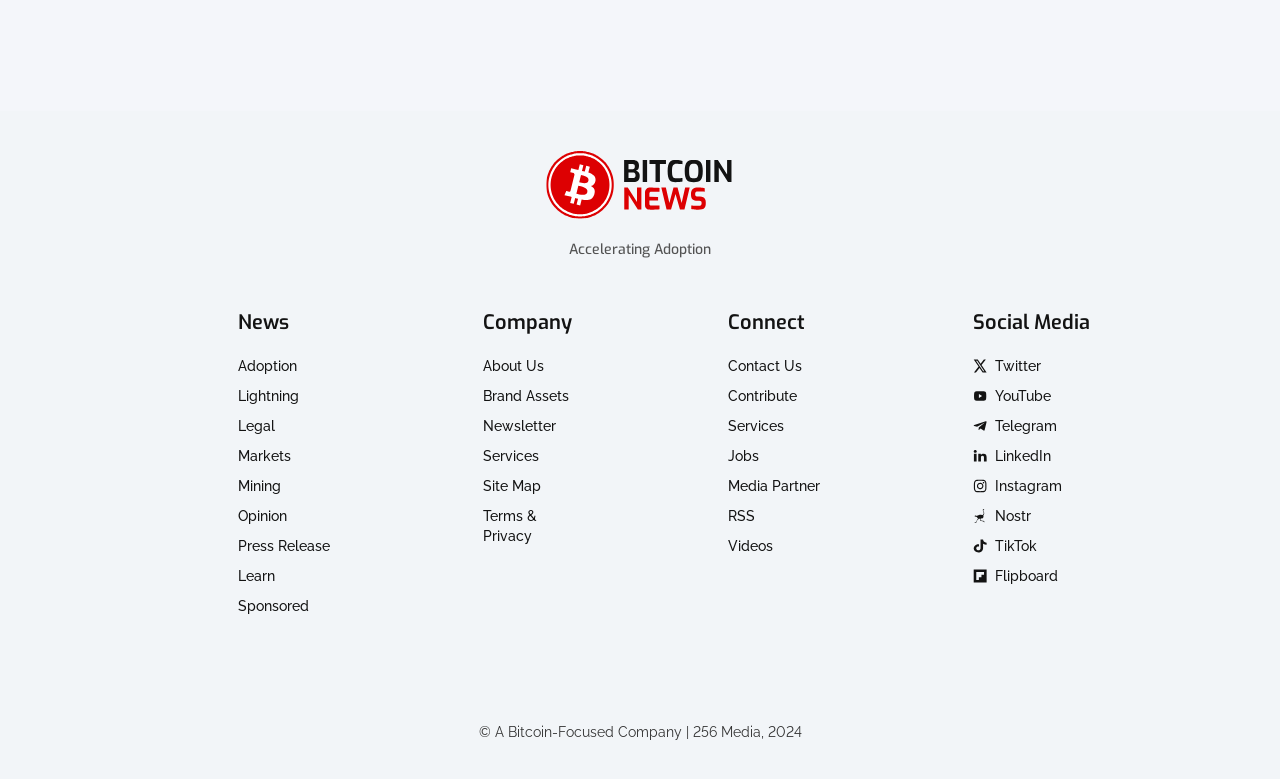Determine the bounding box coordinates of the UI element that matches the following description: "Press Release". The coordinates should be four float numbers between 0 and 1 in the format [left, top, right, bottom].

[0.186, 0.689, 0.268, 0.714]